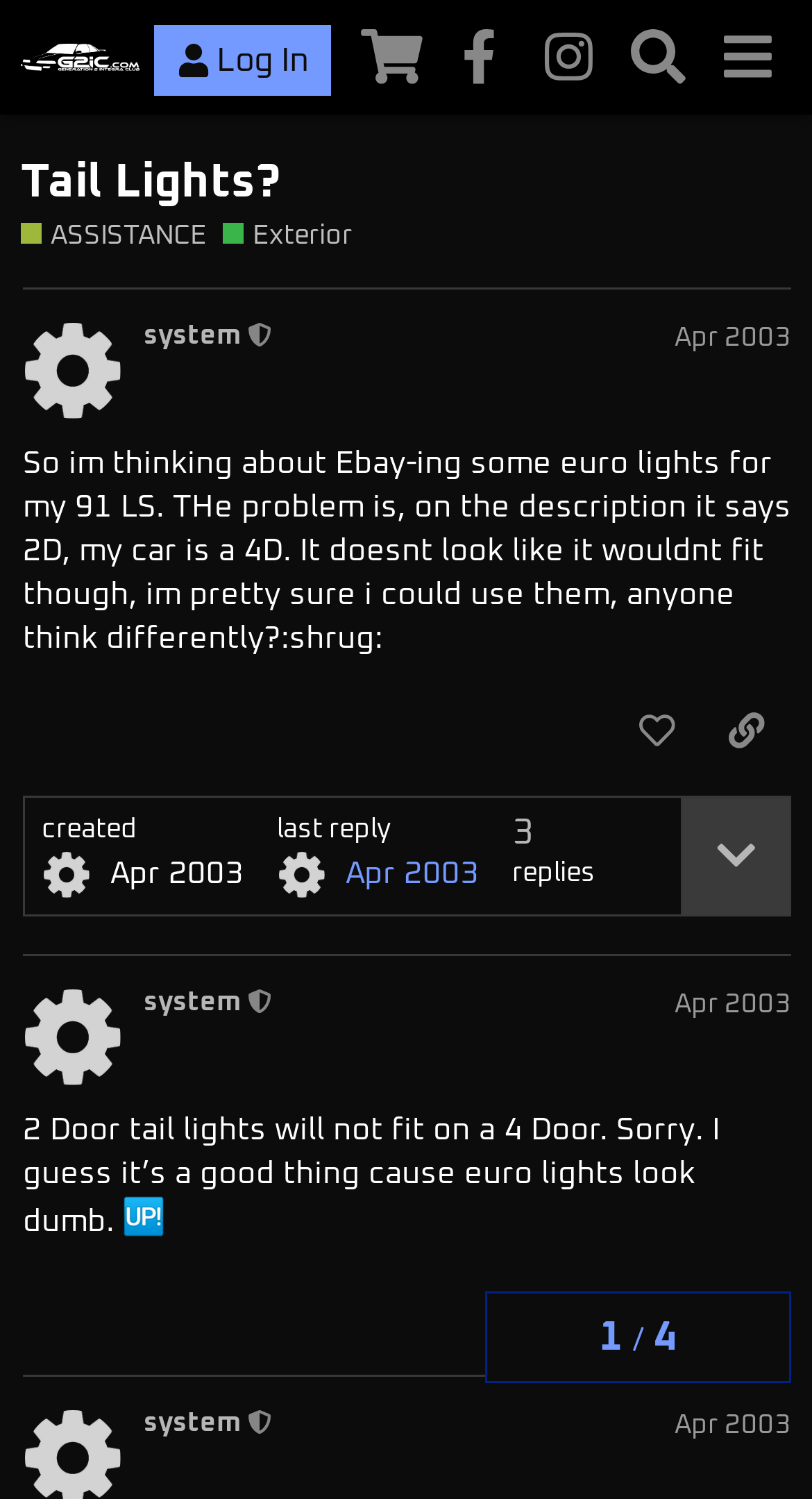Please analyze the image and provide a thorough answer to the question:
How many replies are there in the first post?

The number of replies can be found at the bottom of the first post, where it says 'replies'.